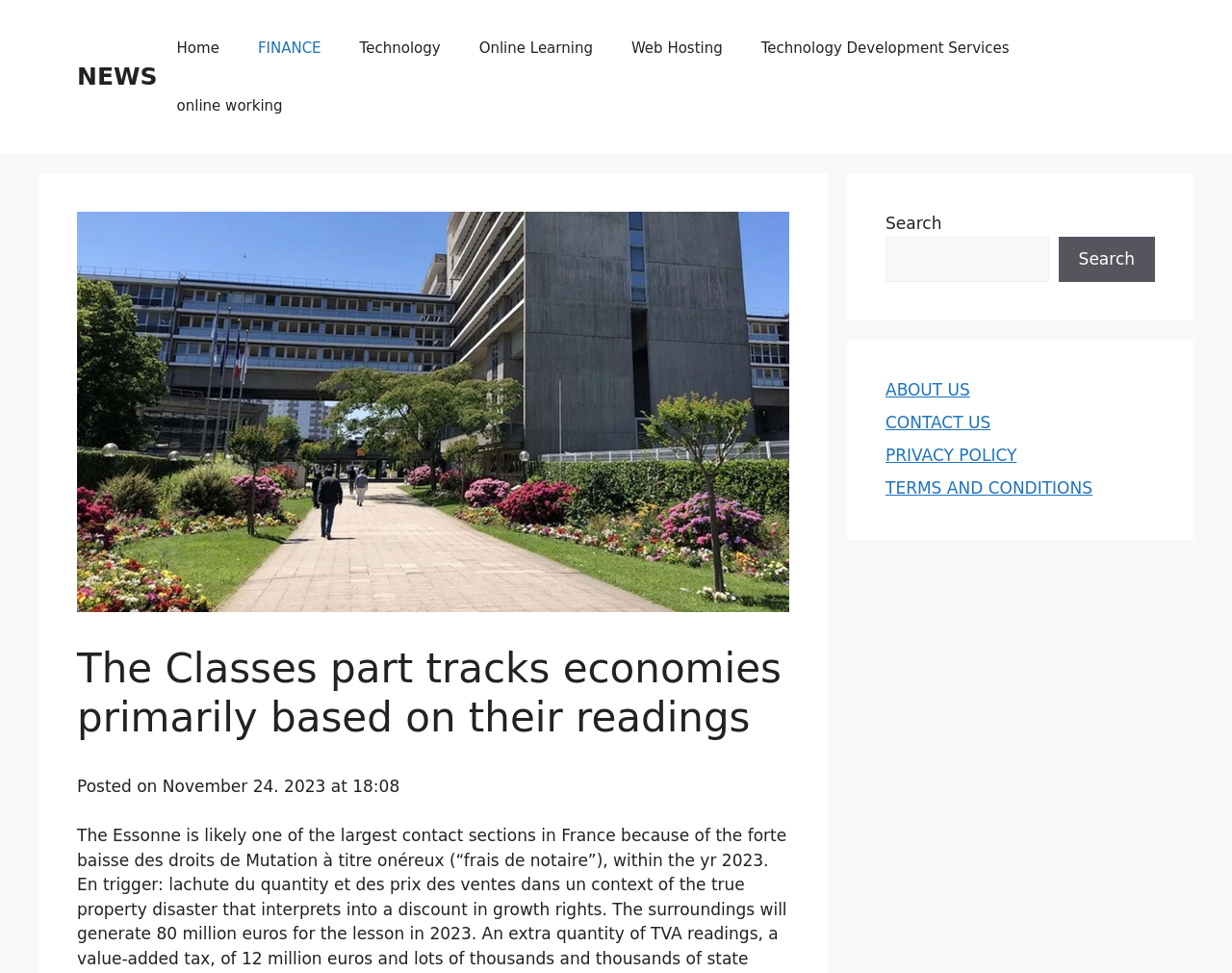How many links are in the primary navigation menu?
Relying on the image, give a concise answer in one word or a brief phrase.

8